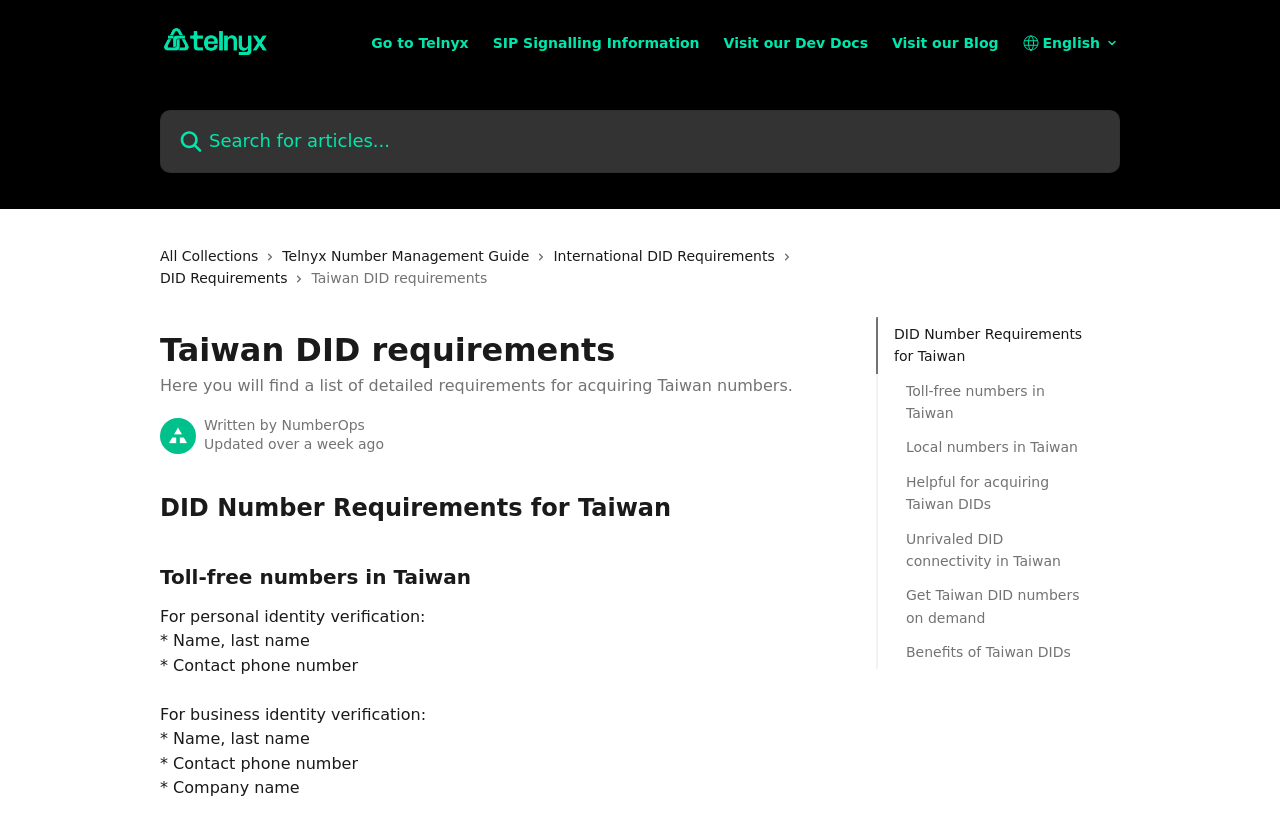Specify the bounding box coordinates of the area that needs to be clicked to achieve the following instruction: "Search for articles".

[0.125, 0.134, 0.875, 0.21]